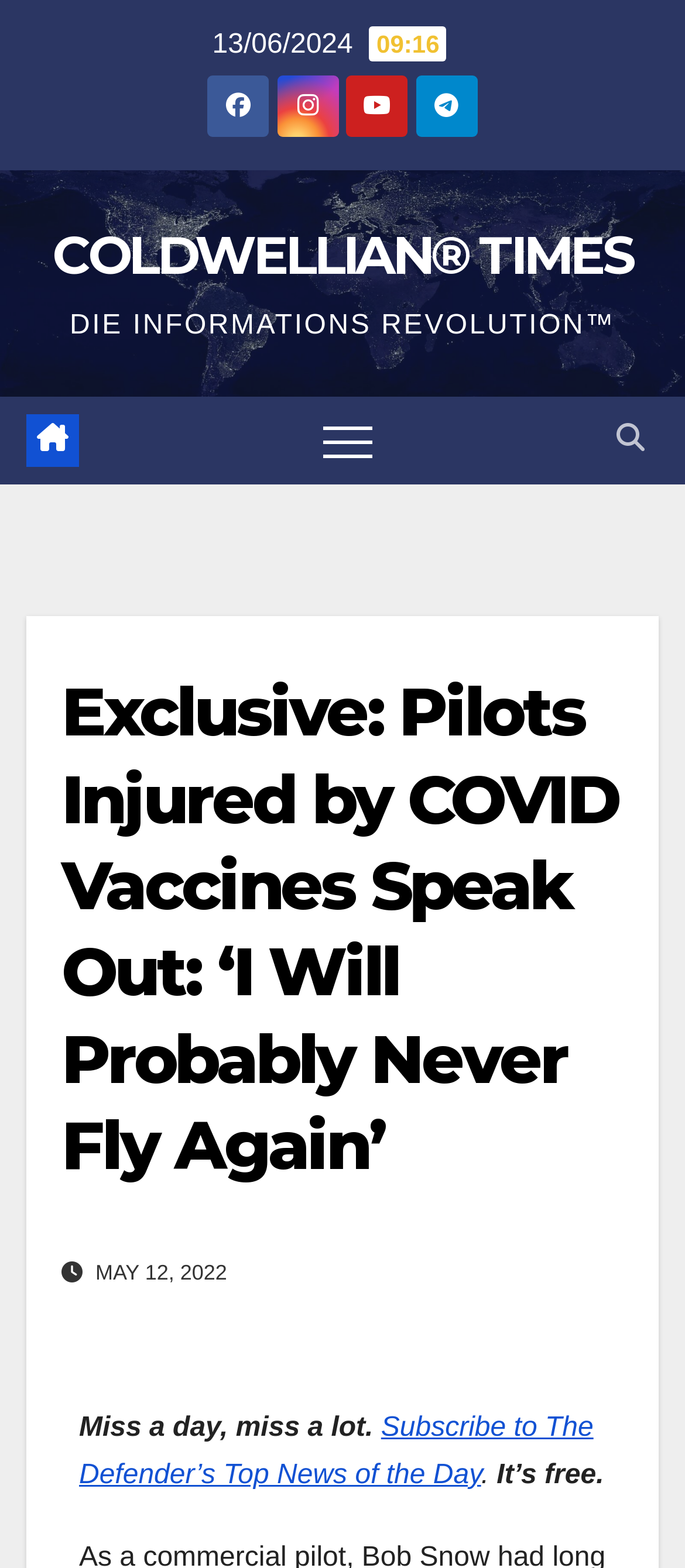Locate the primary heading on the webpage and return its text.

Exclusive: Pilots Injured by COVID Vaccines Speak Out: ‘I Will Probably Never Fly Again’